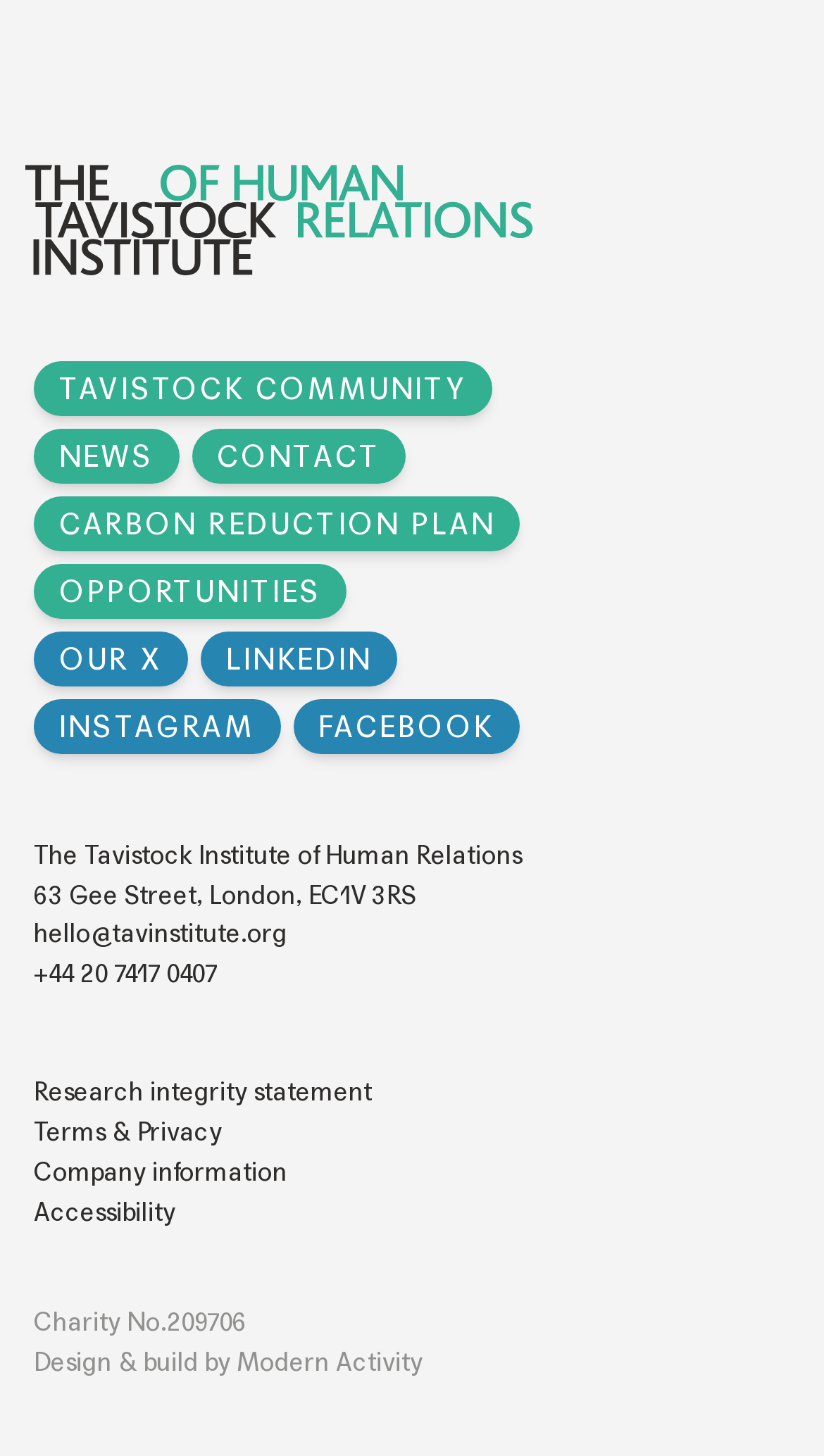What is the address of the institute?
Provide a detailed and extensive answer to the question.

The address of the institute can be found in the static text element below the institute's name, which reads '63 Gee Street, London, EC1V 3RS'.